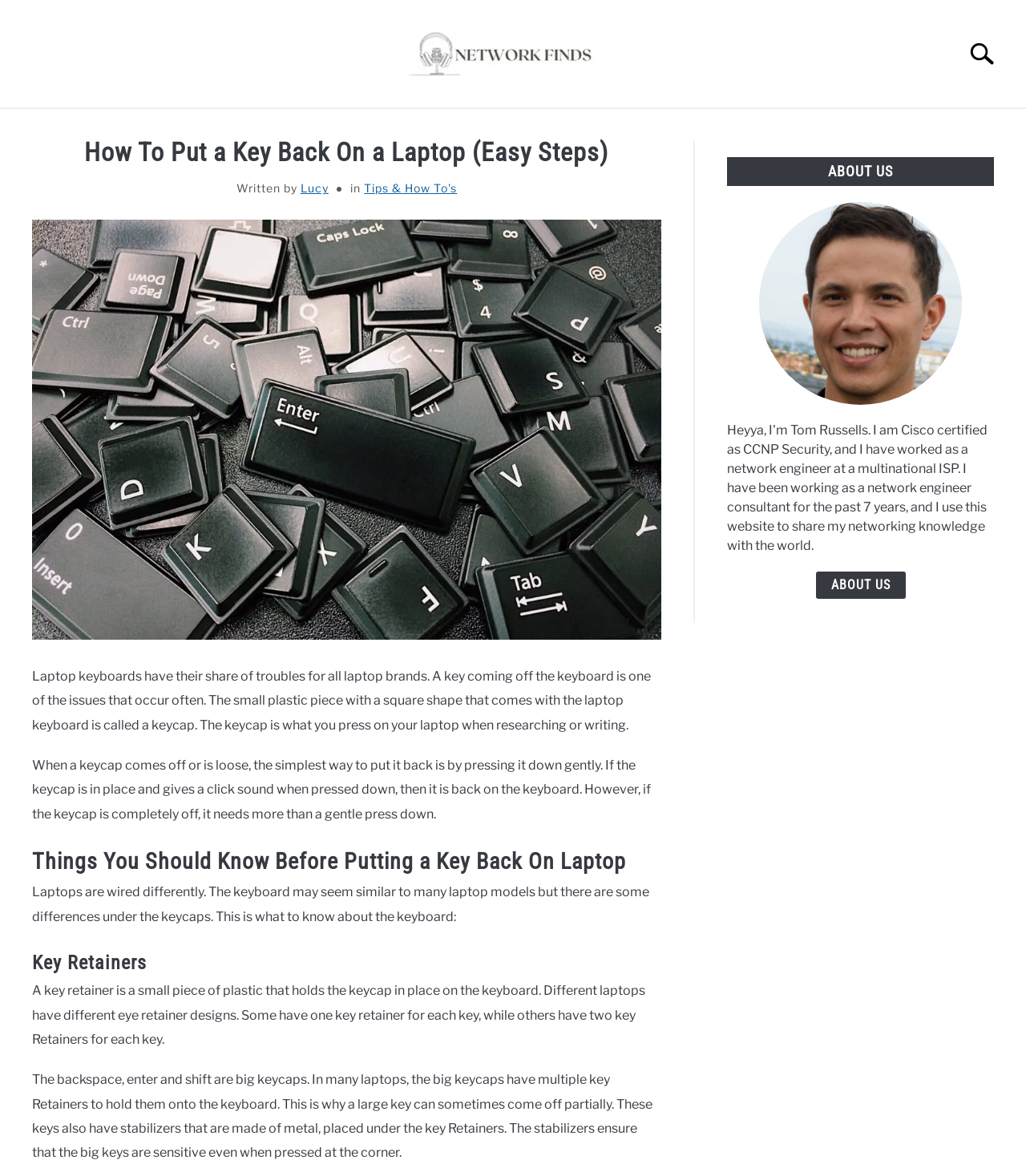Please identify the bounding box coordinates of the element that needs to be clicked to execute the following command: "View the thread". Provide the bounding box using four float numbers between 0 and 1, formatted as [left, top, right, bottom].

None